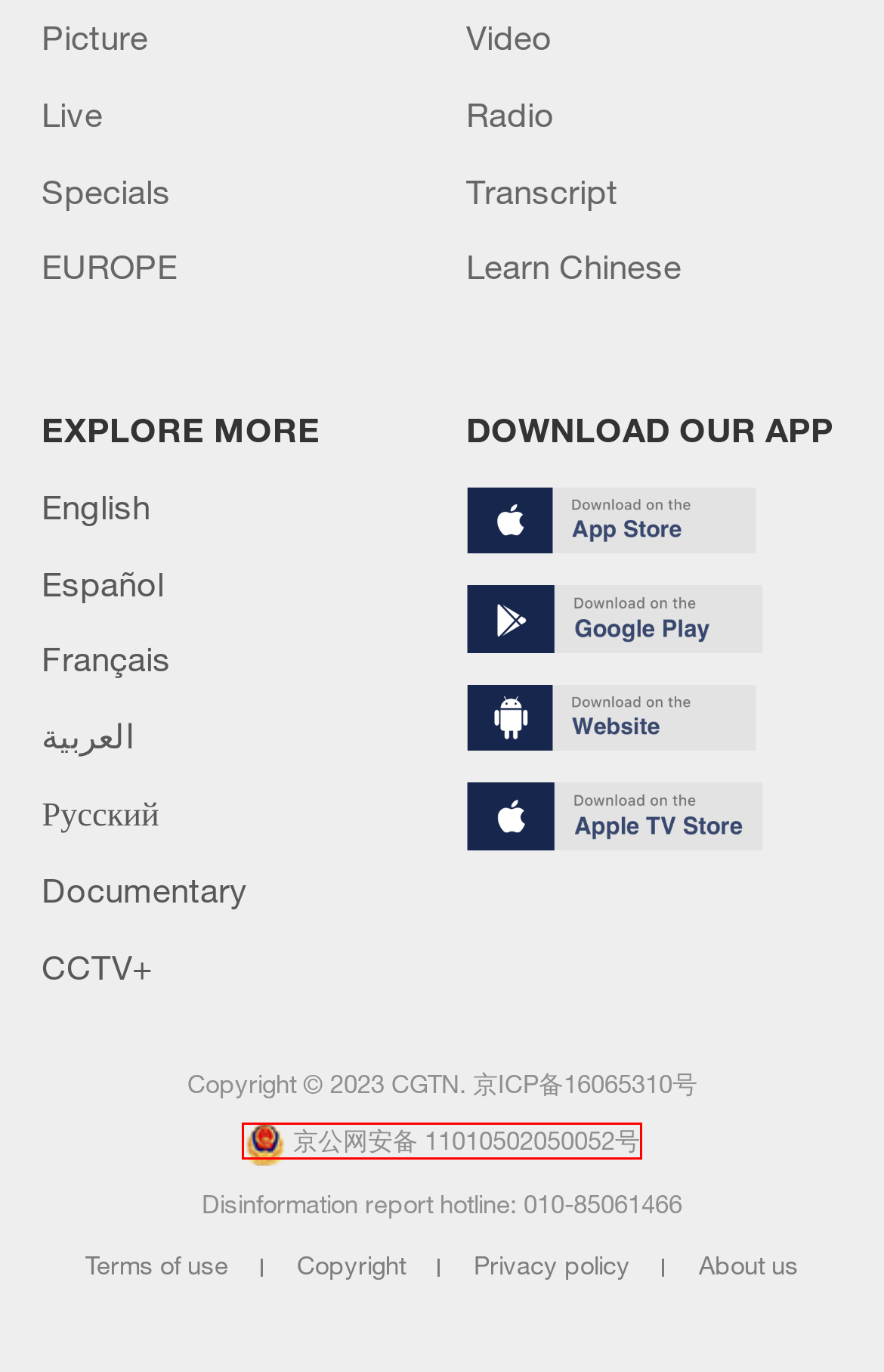Analyze the screenshot of a webpage that features a red rectangle bounding box. Pick the webpage description that best matches the new webpage you would see after clicking on the element within the red bounding box. Here are the candidates:
A. 全国互联网安全管理平台
B. Europe - All The Latest News | CGTN
C. CGTN
D. HOME-Global International Video Agency
E. Pictures | CGTN
F. Live - Witness, Report and Share in Real Time | CGTN
G. Video News of Global Edition, Video Stories of China | CGTN
H. Chinese Master

A